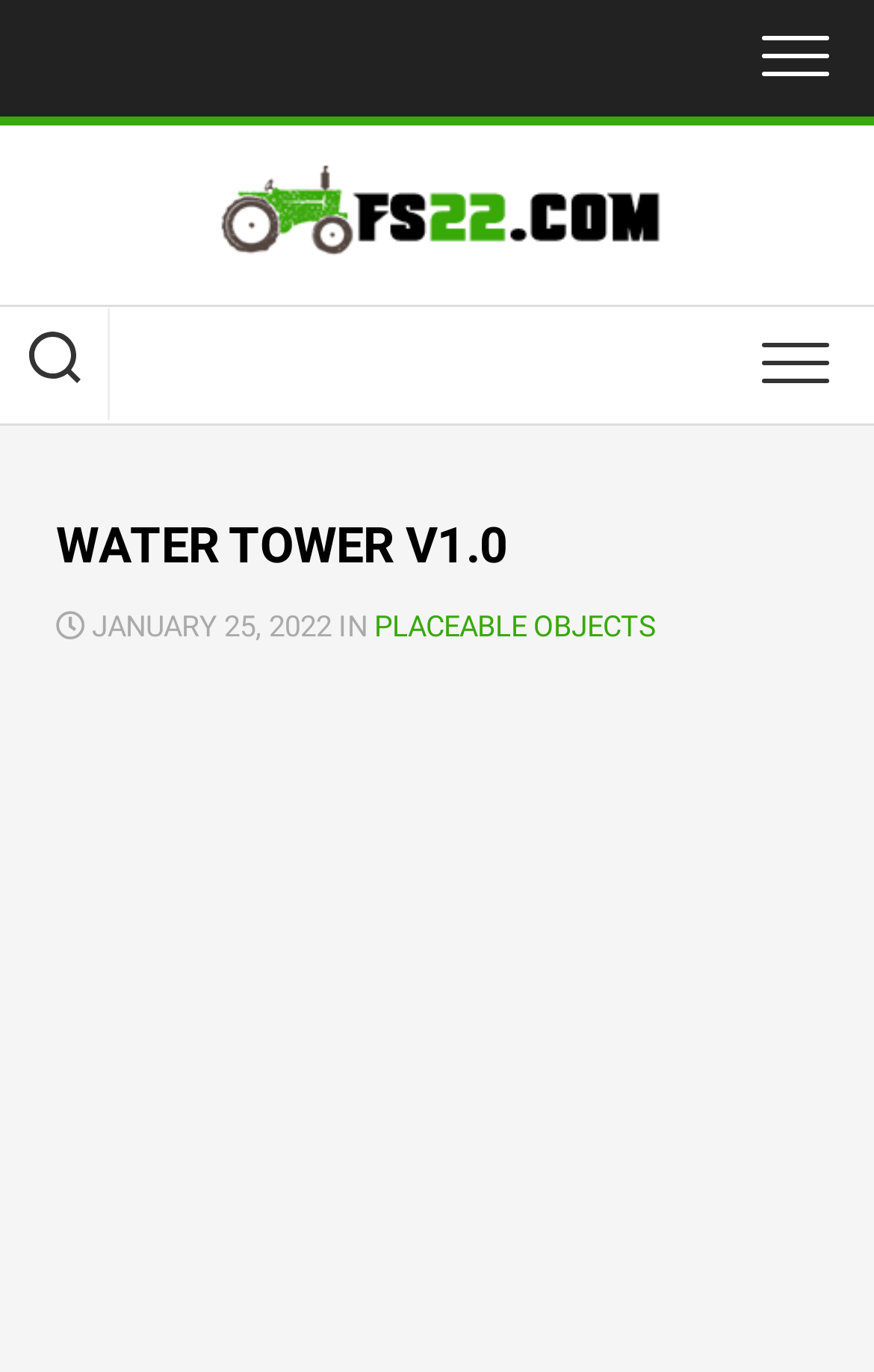Provide a short, one-word or phrase answer to the question below:
How many buttons are on the top row?

2